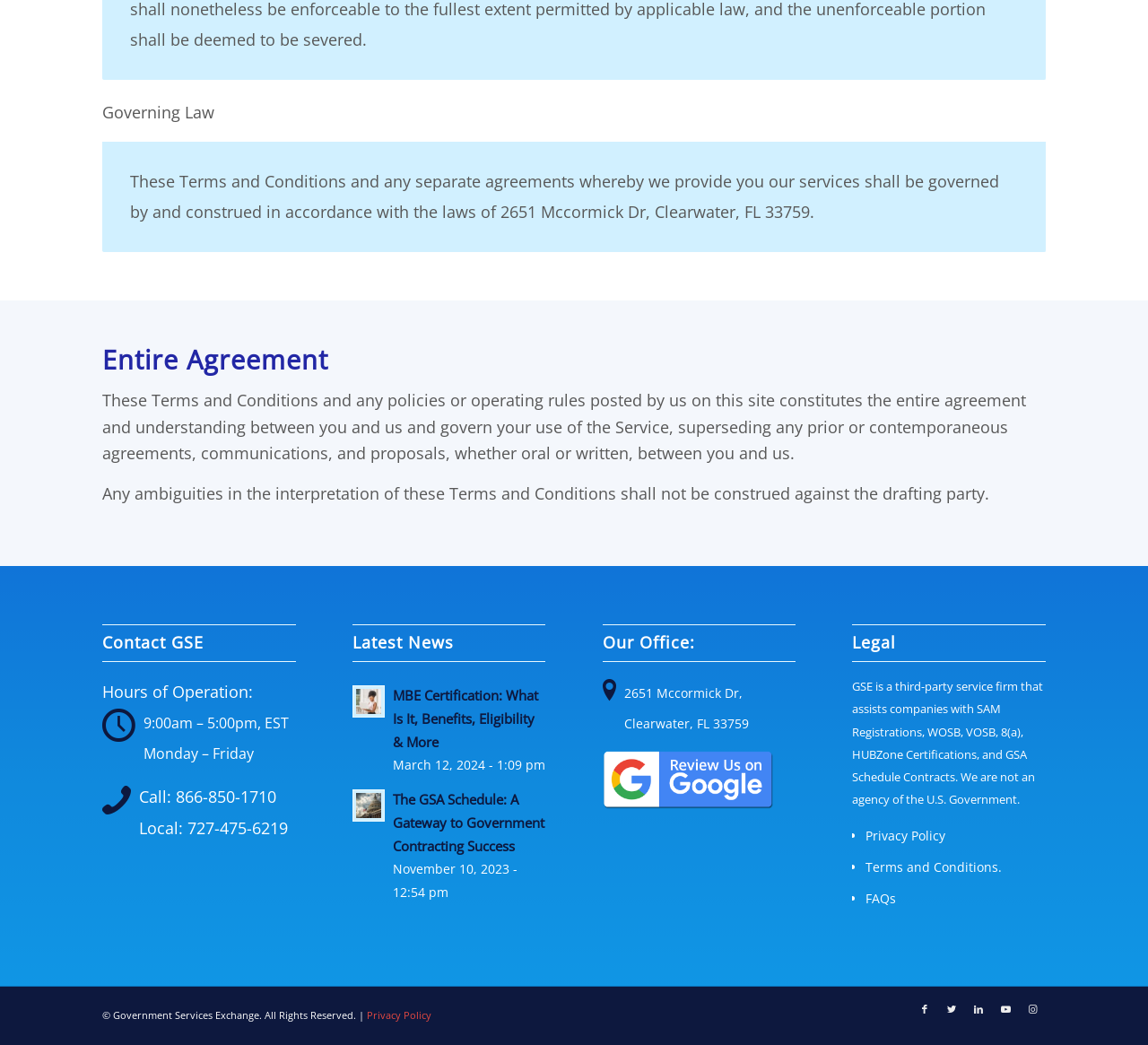Please pinpoint the bounding box coordinates for the region I should click to adhere to this instruction: "Click the 'Link to Facebook' link".

[0.794, 0.953, 0.817, 0.979]